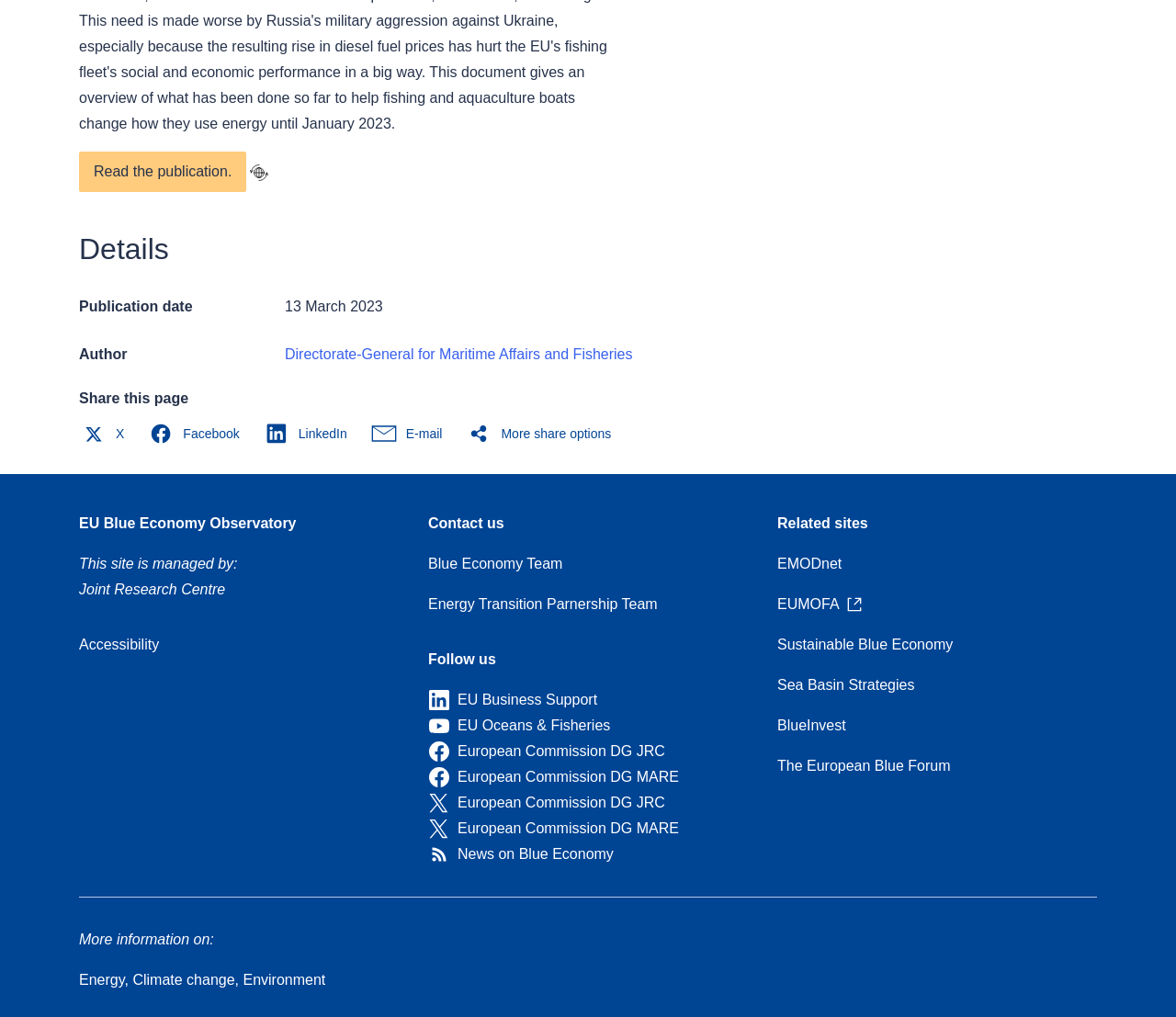Use the details in the image to answer the question thoroughly: 
What is the related site mentioned after EMODnet?

I found the related site by looking at the 'Related sites' section, where it lists 'EMODnet' followed by 'EUMOFA'.